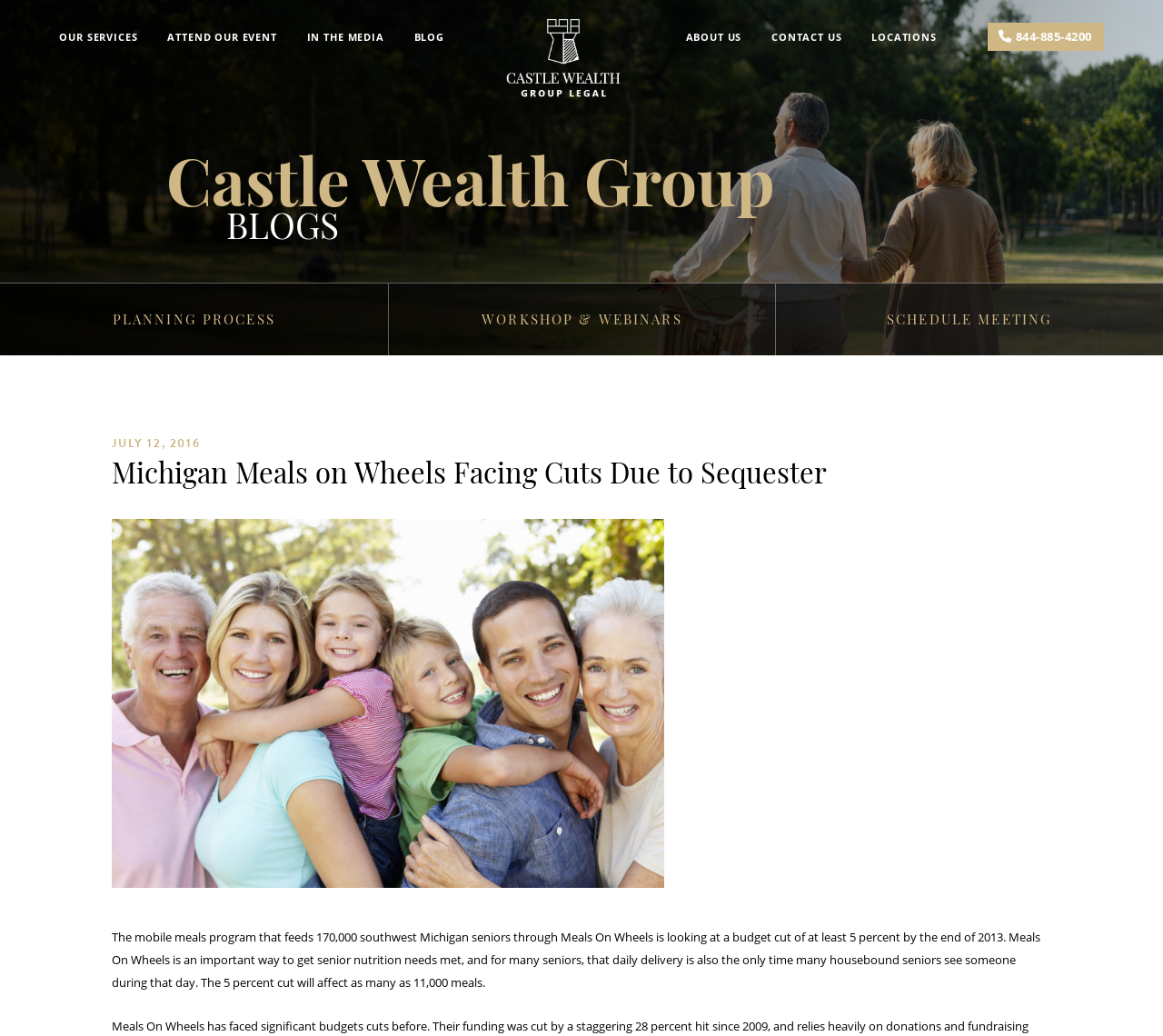Highlight the bounding box of the UI element that corresponds to this description: "Locations".

[0.749, 0.029, 0.805, 0.043]